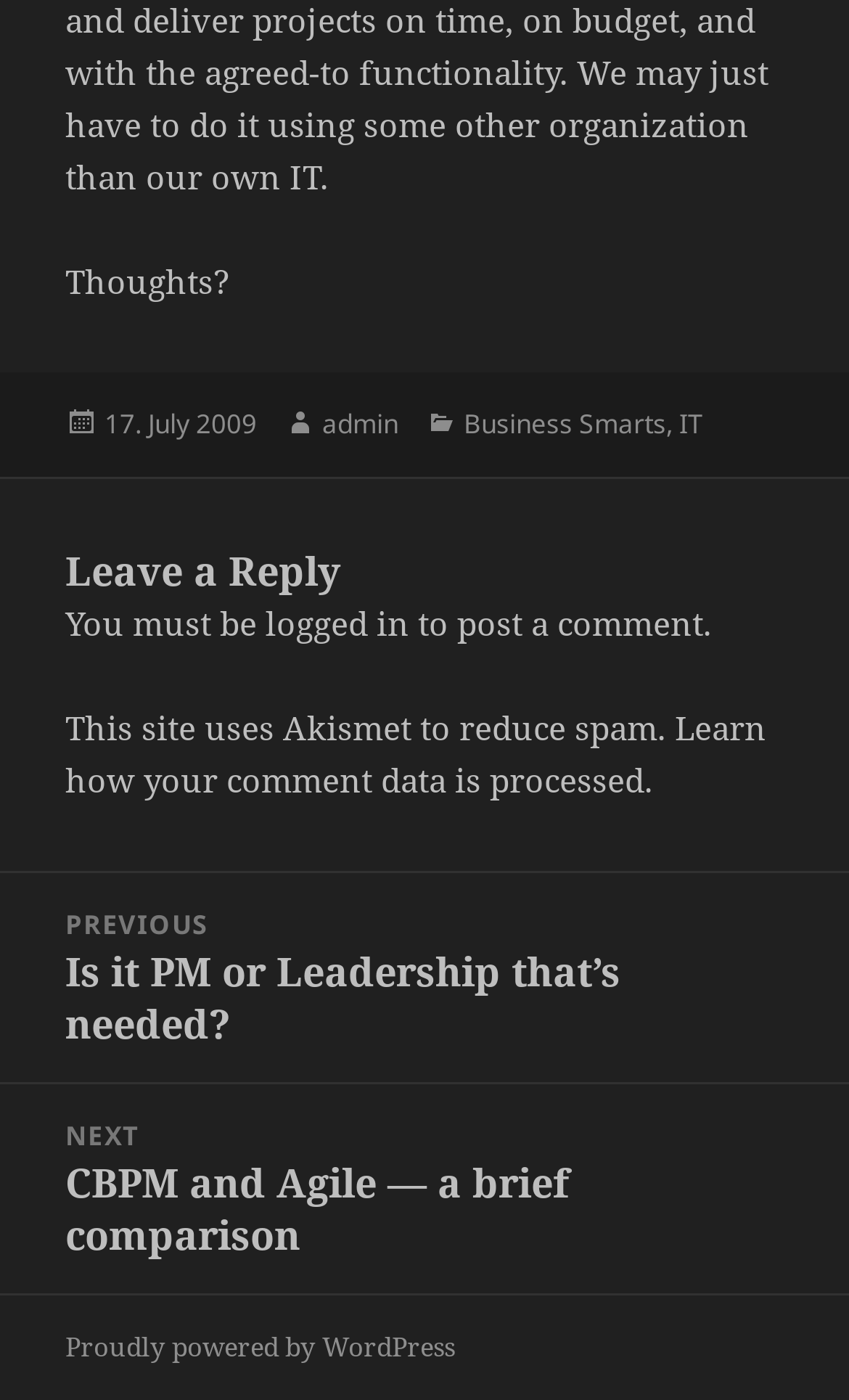What is required to post a comment? Analyze the screenshot and reply with just one word or a short phrase.

logged in